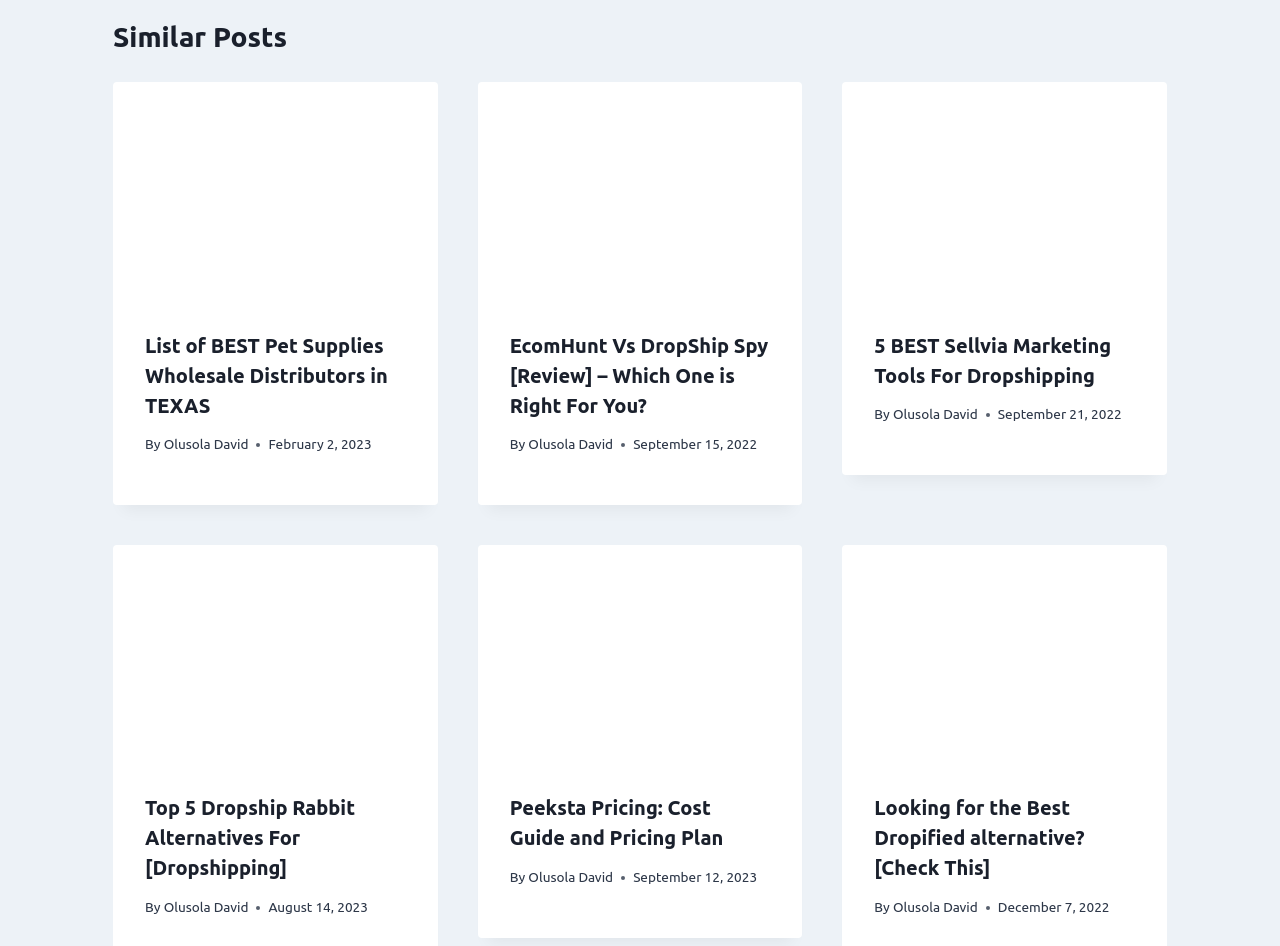Please reply to the following question with a single word or a short phrase:
What is the title of the last article?

Looking for the Best Dropified alternative? [Check This]